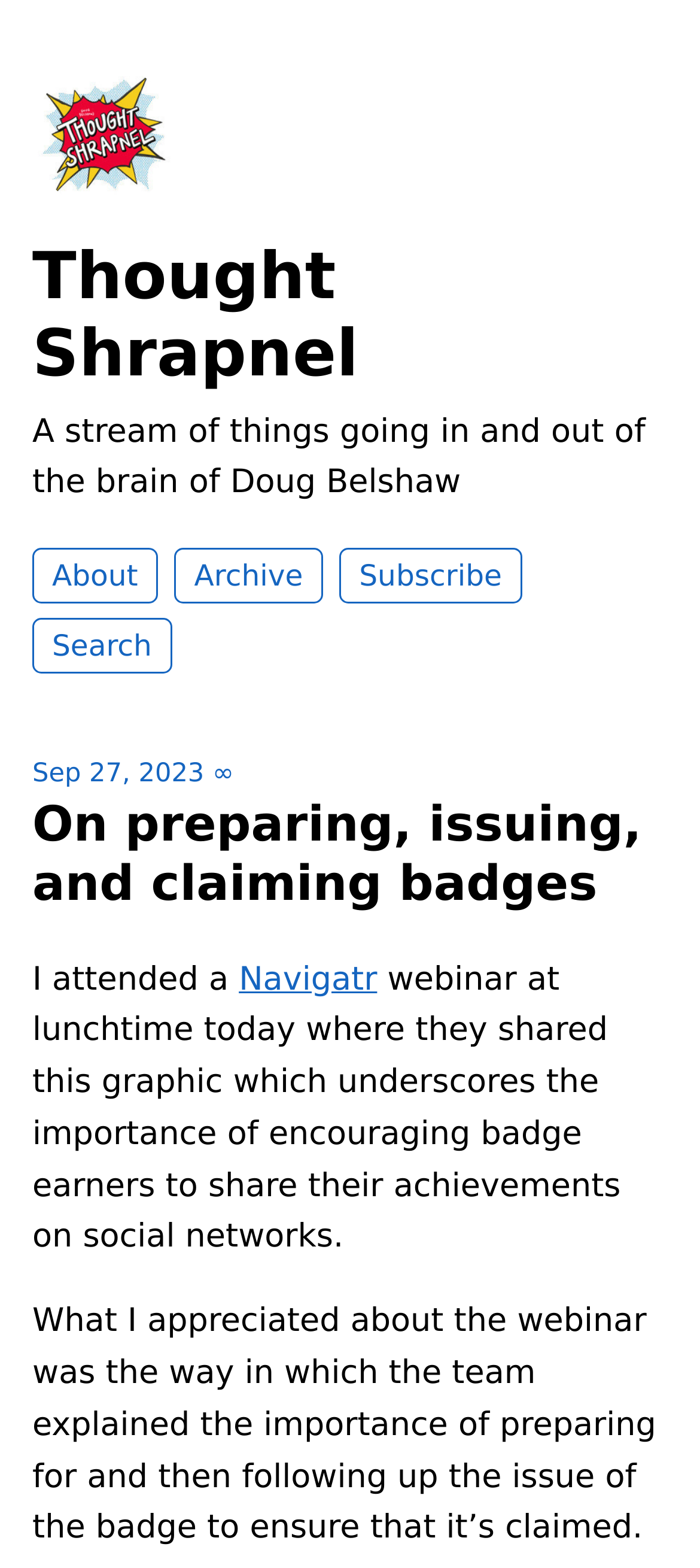Please find and report the bounding box coordinates of the element to click in order to perform the following action: "go to about page". The coordinates should be expressed as four float numbers between 0 and 1, in the format [left, top, right, bottom].

[0.046, 0.35, 0.225, 0.385]